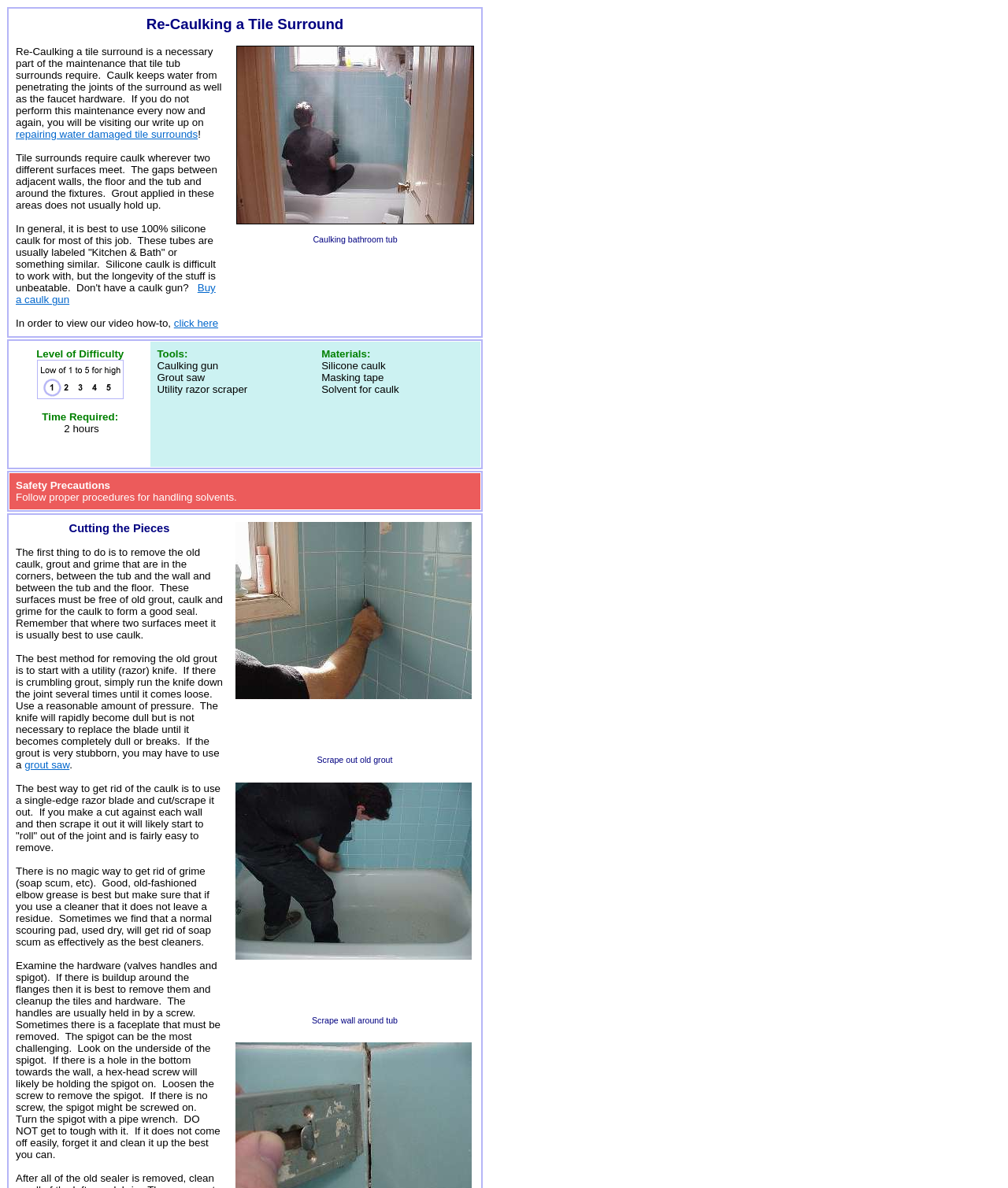What is the purpose of caulk in a tile surround?
Based on the screenshot, provide your answer in one word or phrase.

To keep water from penetrating joints